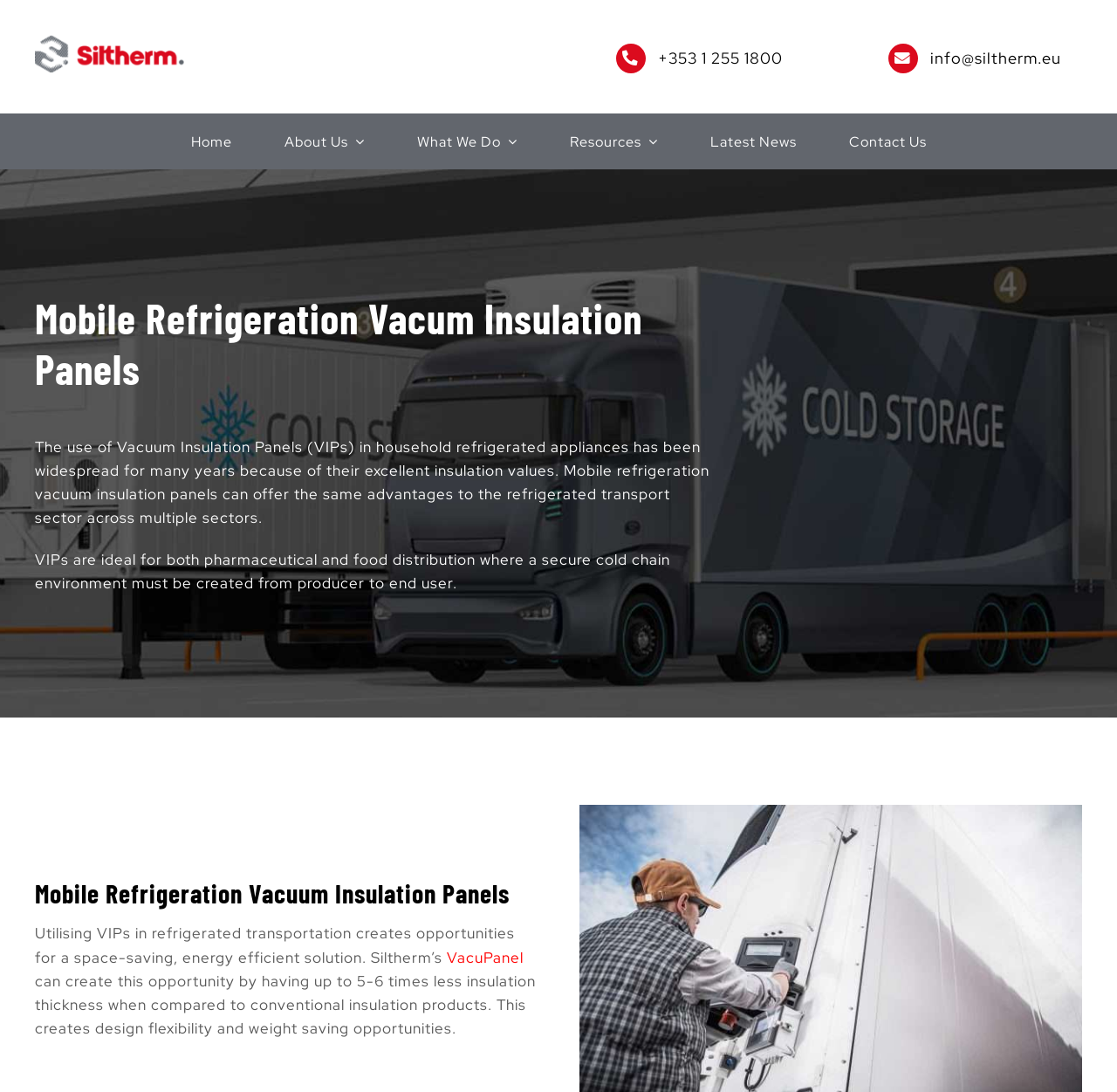Provide your answer in one word or a succinct phrase for the question: 
What is the advantage of Siltherm's VacuPanel compared to conventional insulation products?

Up to 5-6 times less insulation thickness